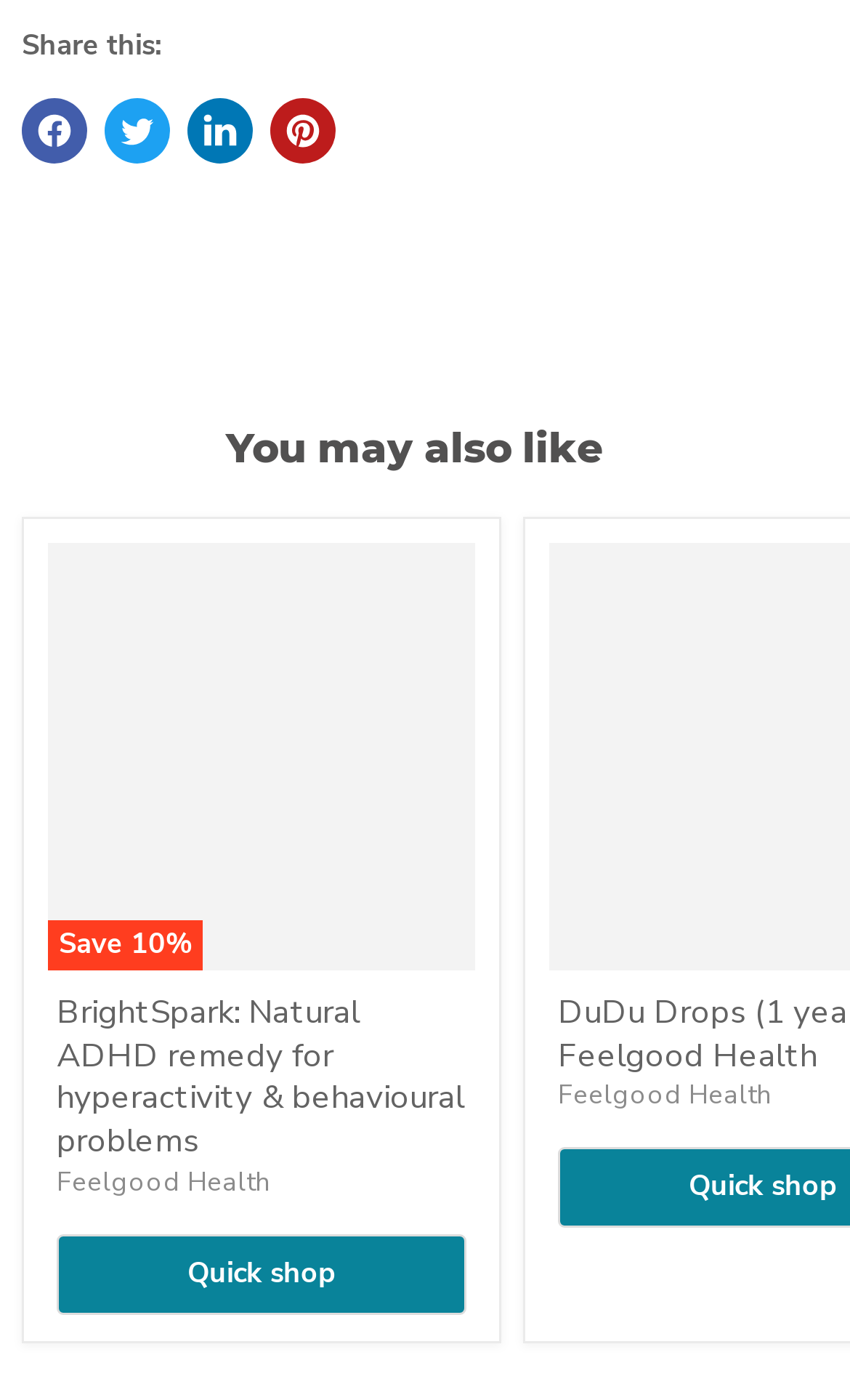What is the brand of the product in the first item of the list?
Utilize the image to construct a detailed and well-explained answer.

The first item in the list has a link 'Feelgood Health' which is the brand of the product, BrightSpark.